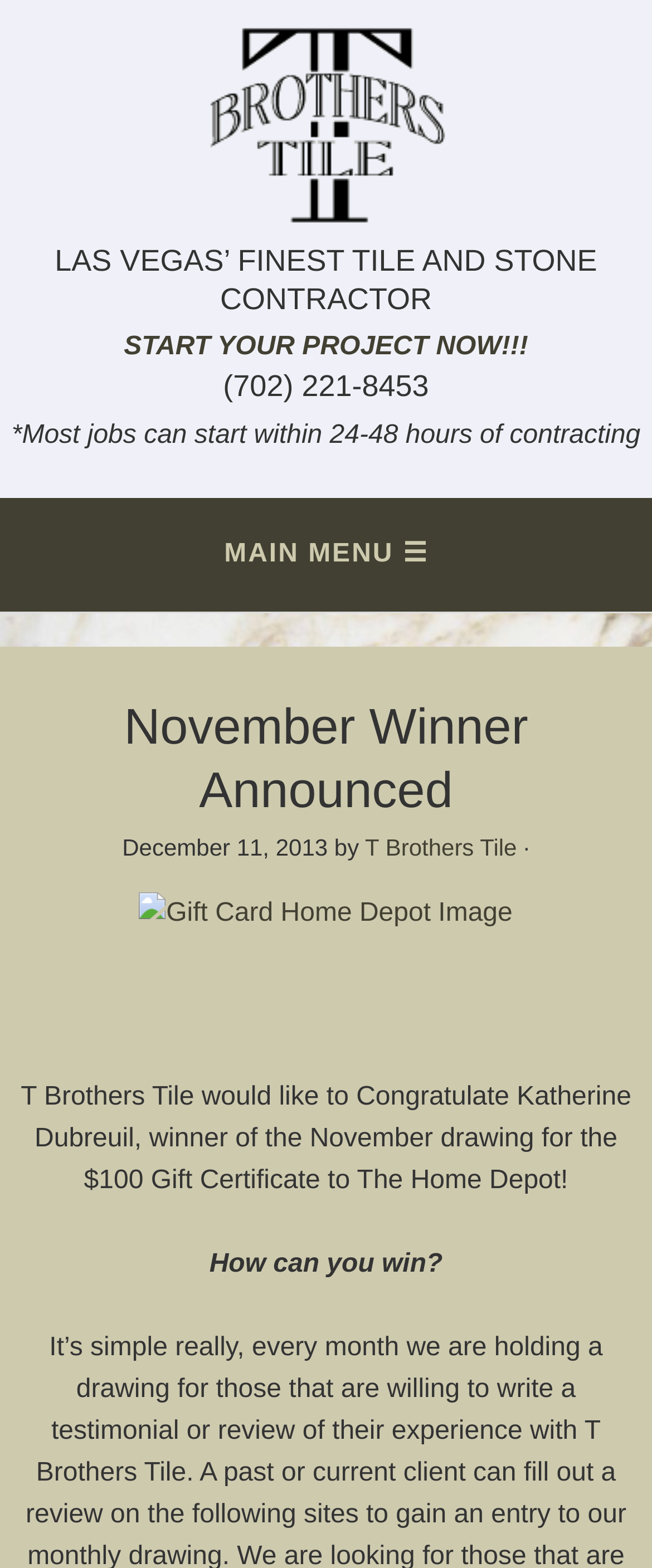What is the name of the winner of the November drawing?
Based on the image, answer the question with a single word or brief phrase.

Katherine Dubreuil